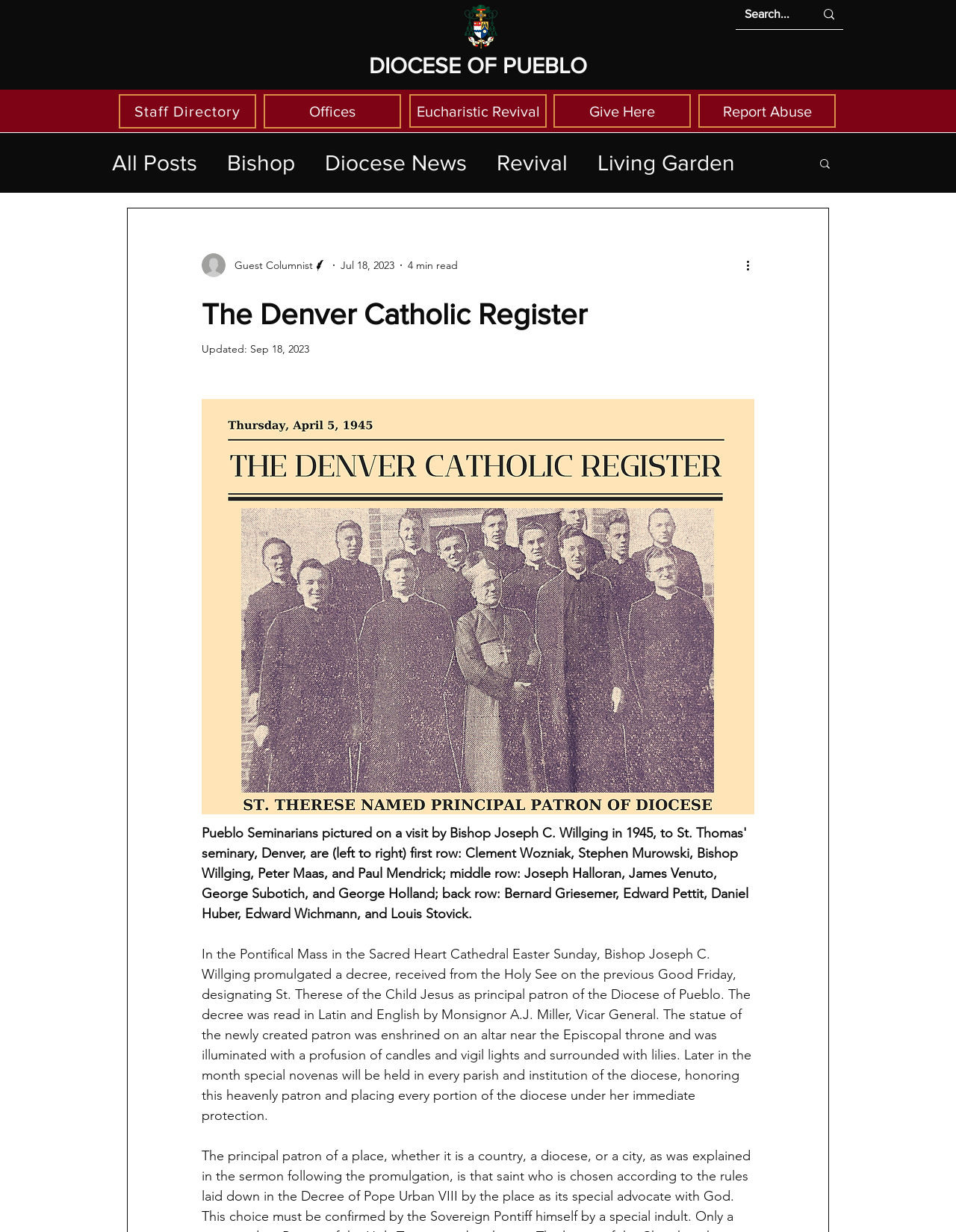Give a one-word or phrase response to the following question: What is the date mentioned in the article as when special novenas will be held?

Later in the month